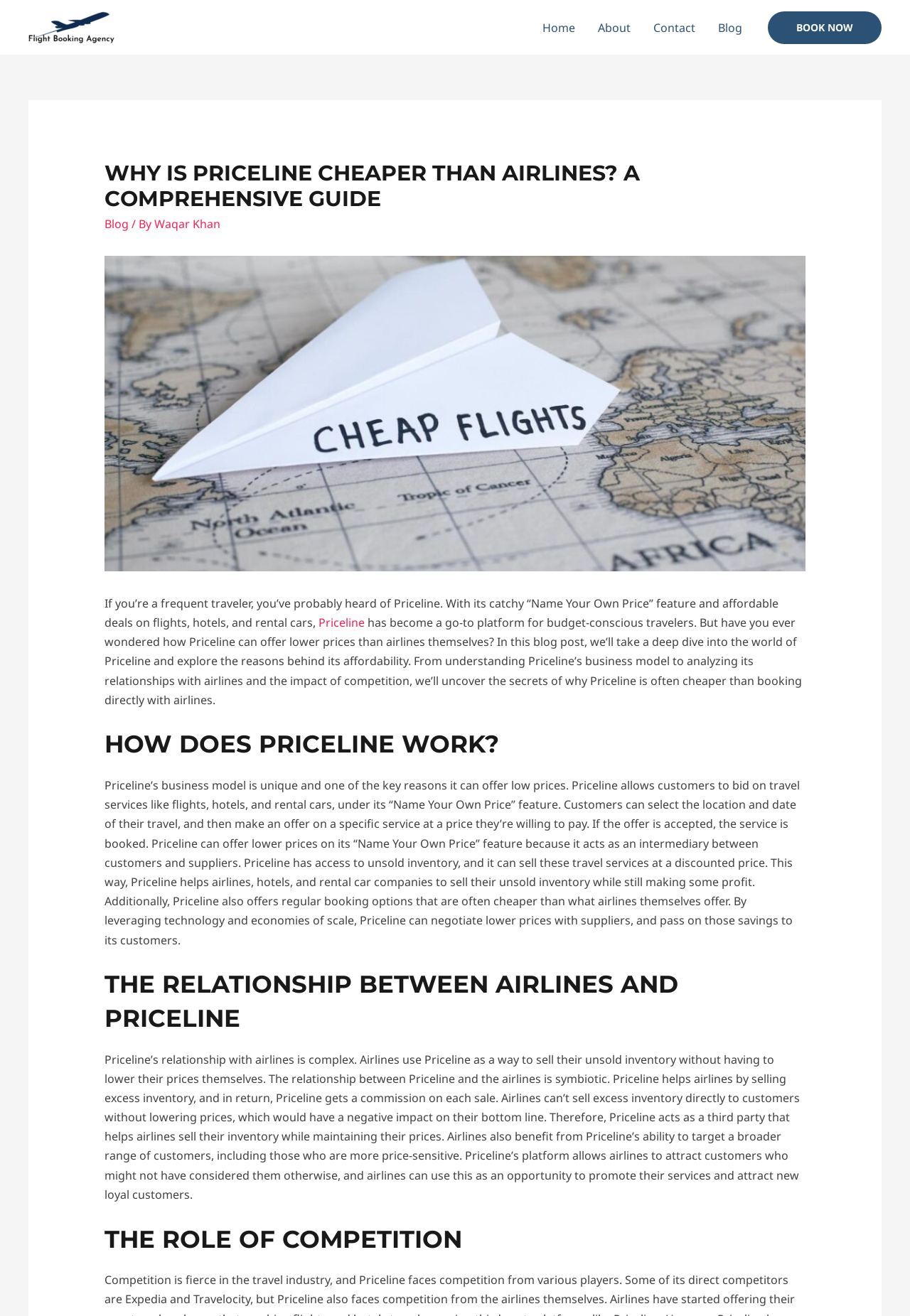Why do airlines use Priceline to sell their unsold inventory?
Using the image, elaborate on the answer with as much detail as possible.

Airlines use Priceline to sell their unsold inventory because it allows them to do so without having to lower their prices themselves. This helps airlines maintain their prices while still selling excess inventory, which would otherwise go unsold.